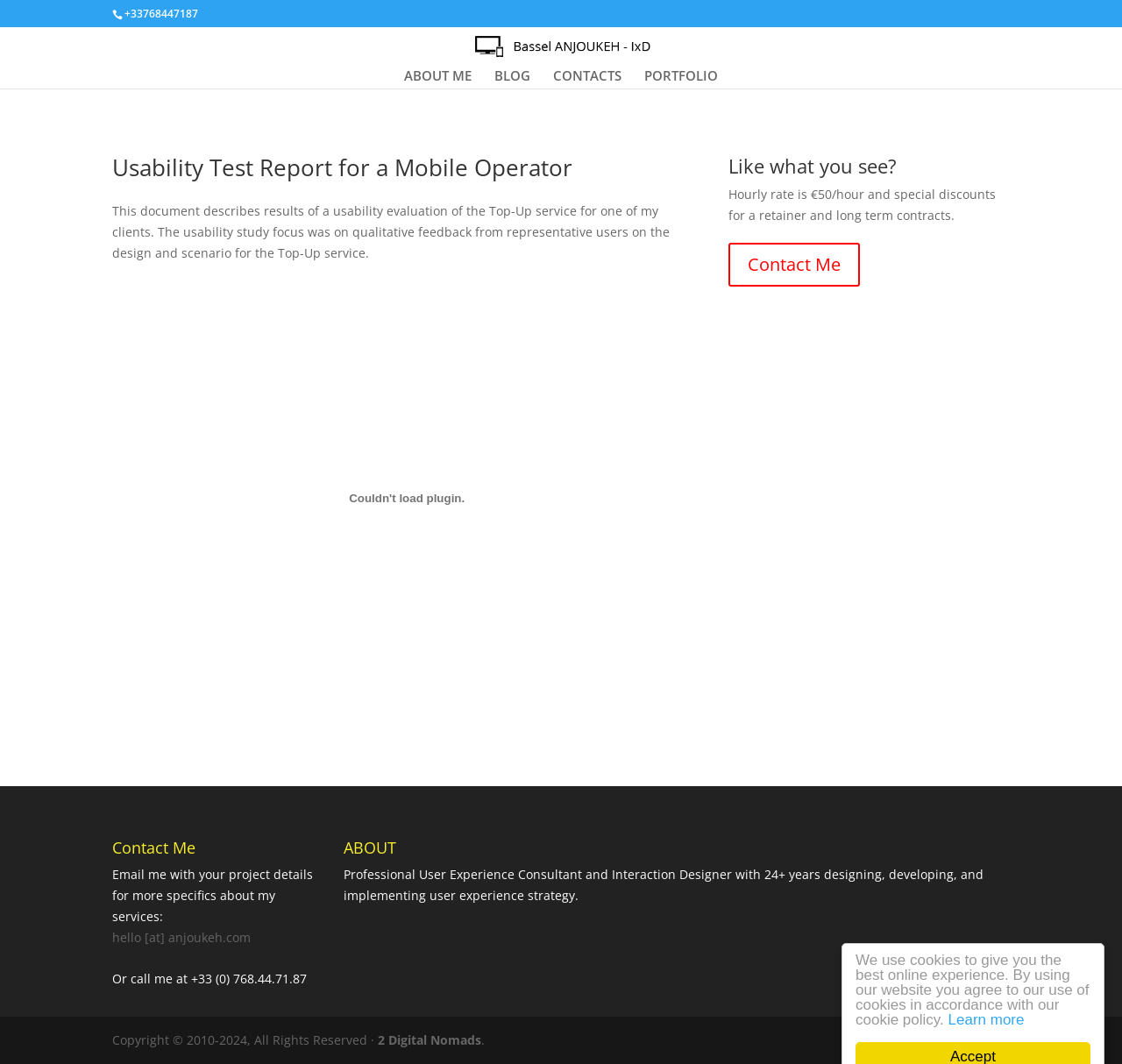Extract the bounding box coordinates for the HTML element that matches this description: "BLOG". The coordinates should be four float numbers between 0 and 1, i.e., [left, top, right, bottom].

[0.441, 0.065, 0.473, 0.083]